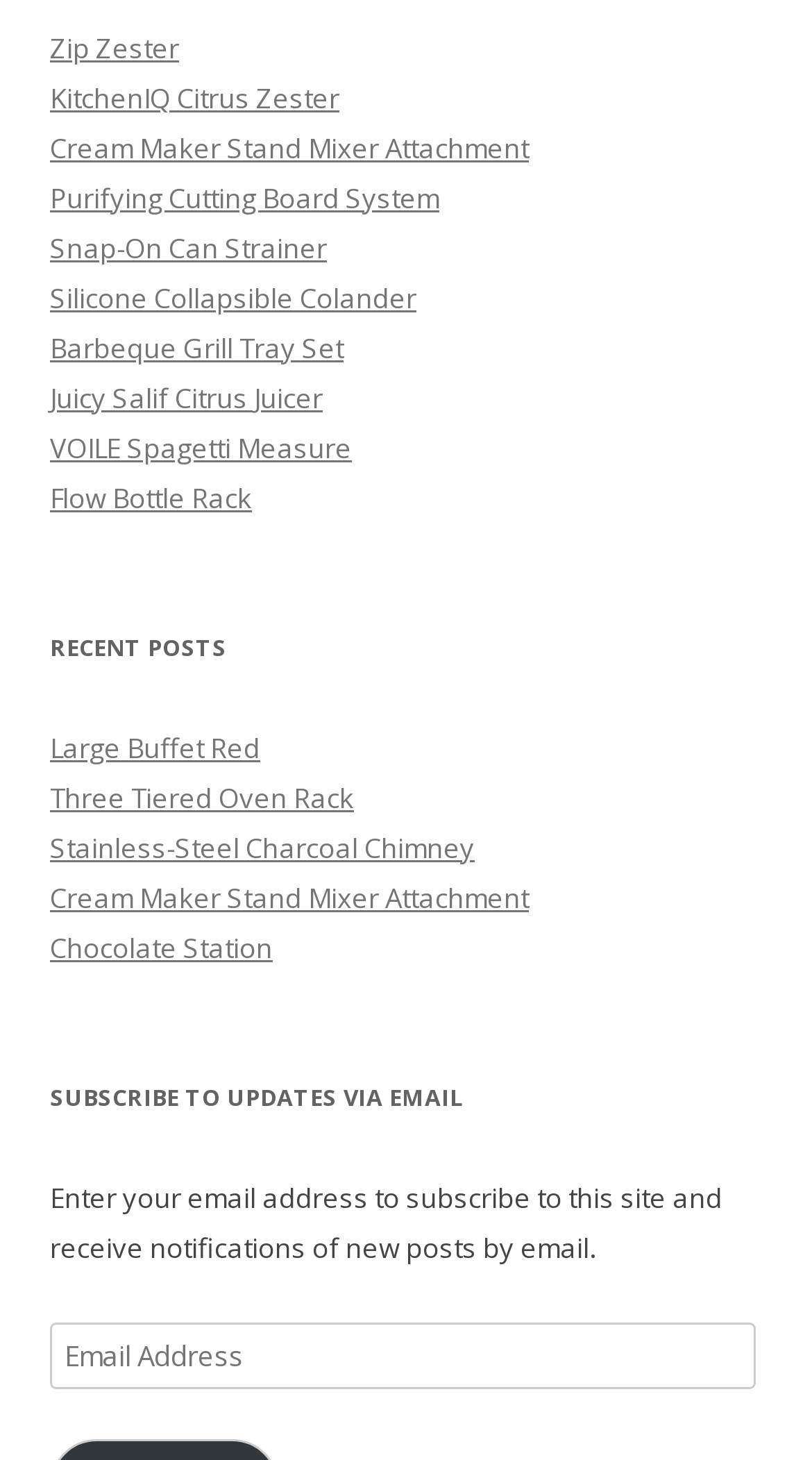Answer briefly with one word or phrase:
What is the purpose of the textbox on the webpage?

Enter email address